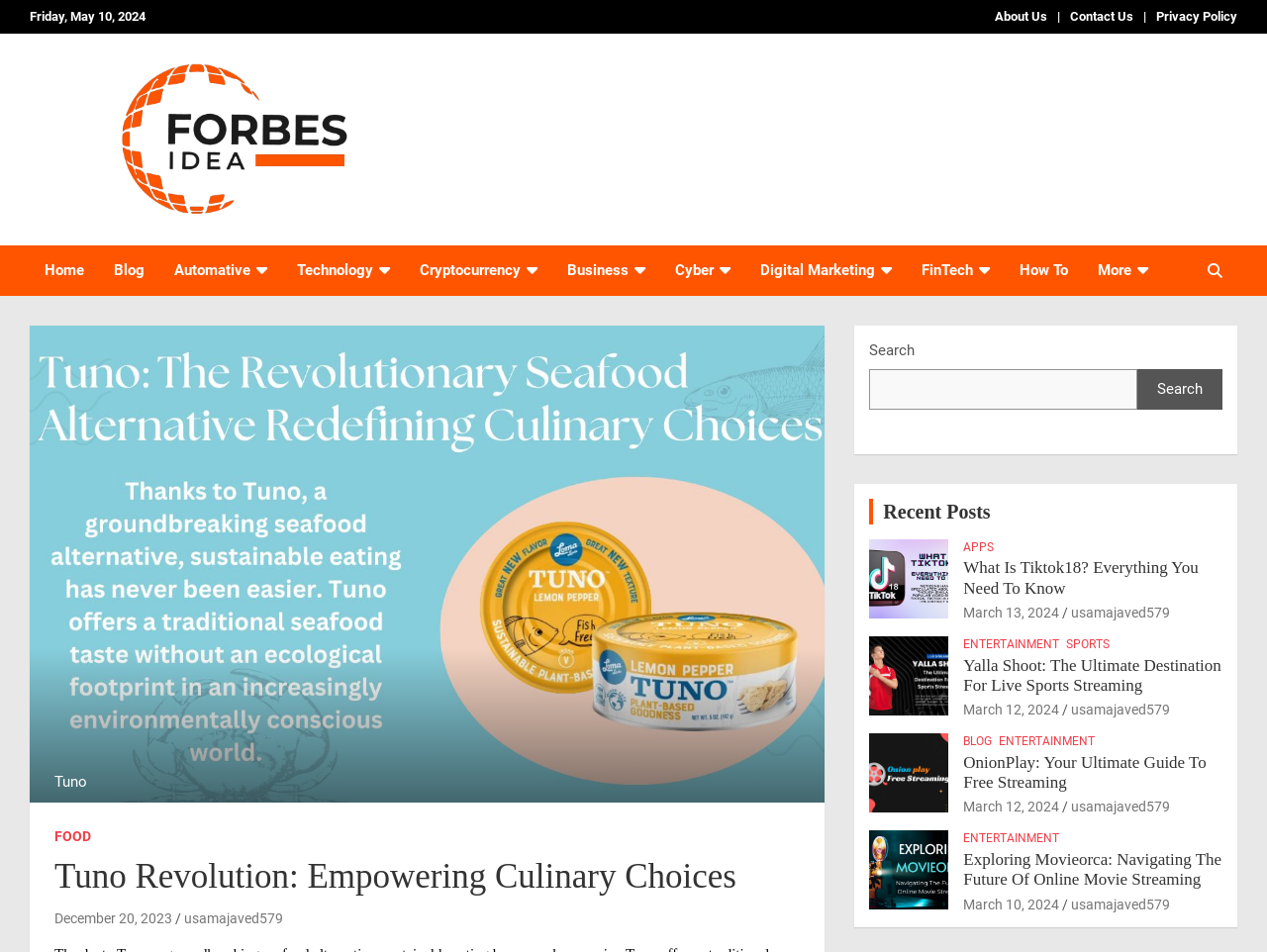Extract the bounding box coordinates for the UI element described as: "Privacy Policy".

[0.912, 0.008, 0.977, 0.027]